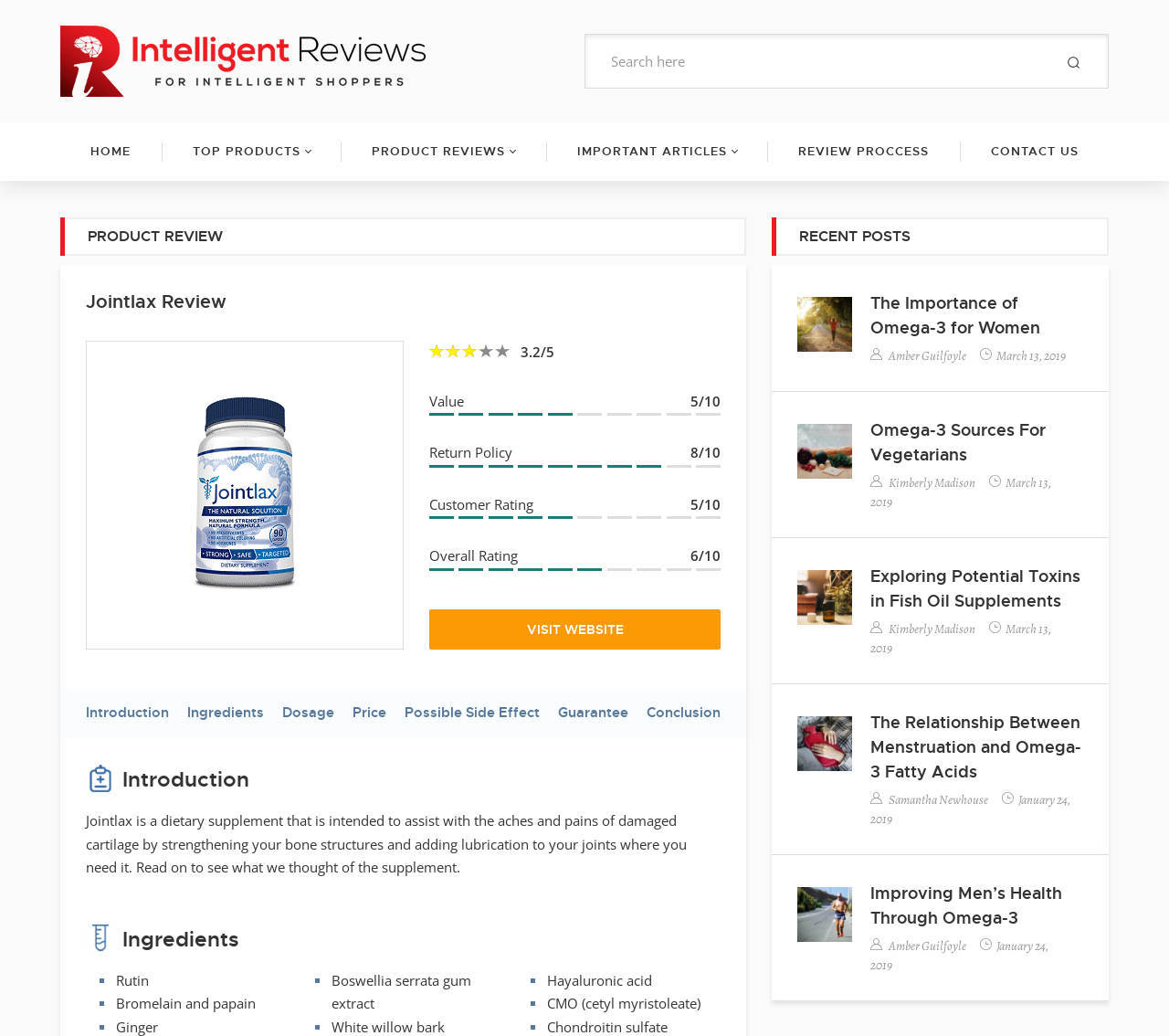Provide a brief response in the form of a single word or phrase:
What is the return policy rating of Jointlax?

8/10